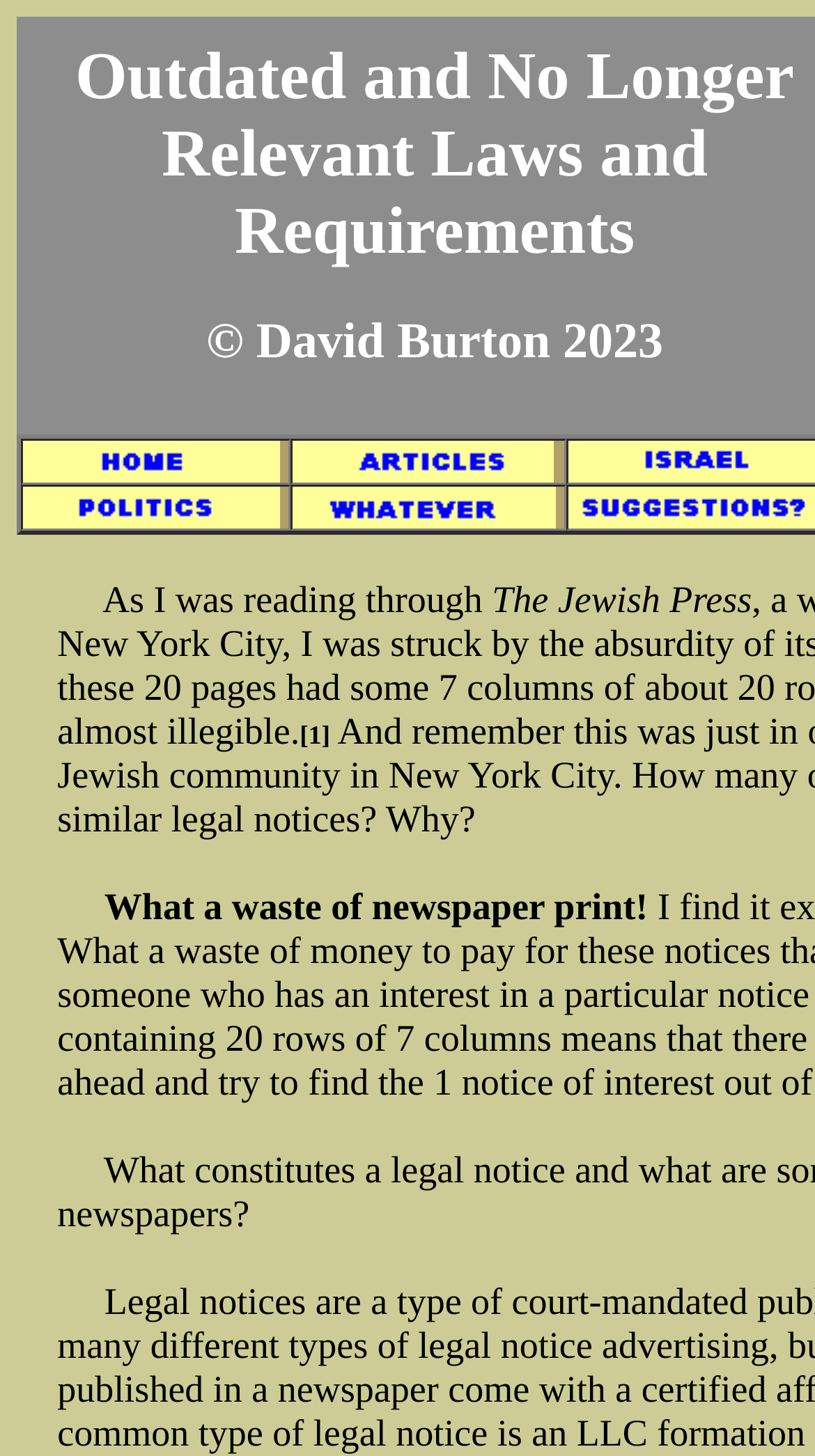How many grid cells are there?
Answer the question with a single word or phrase derived from the image.

4